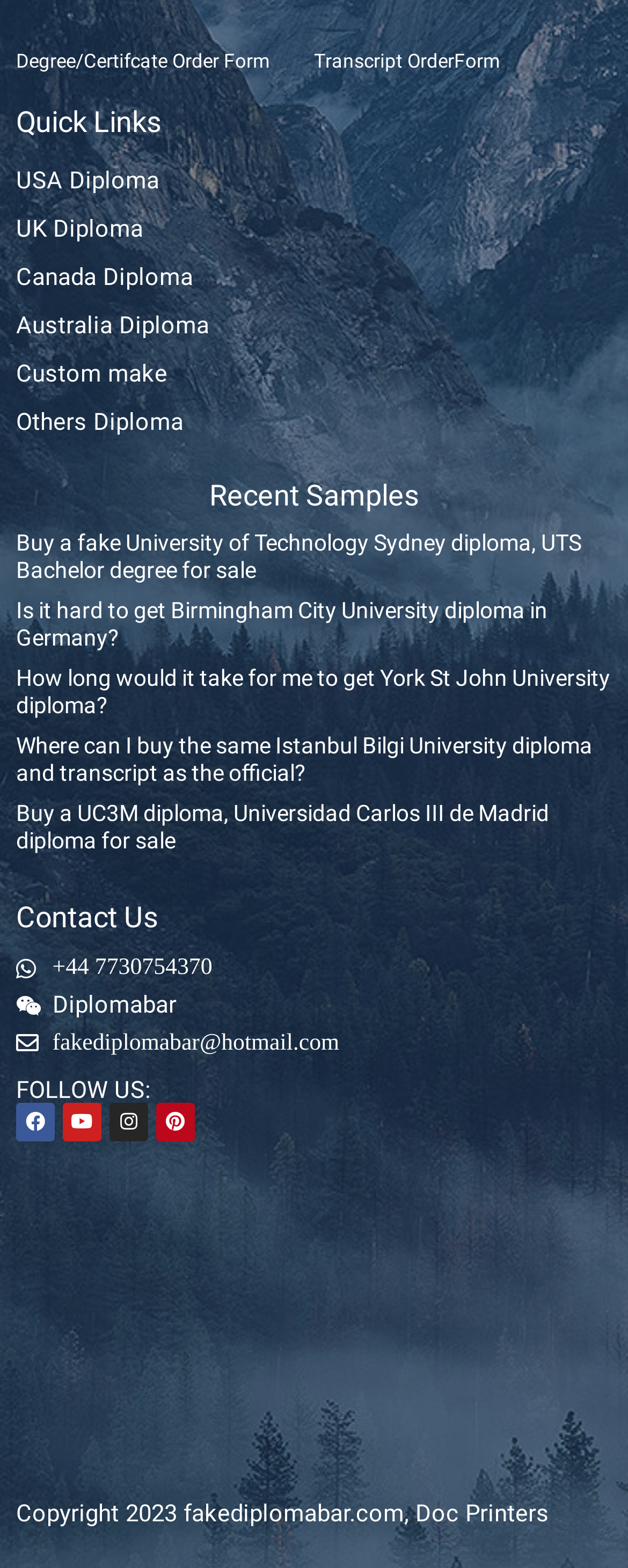Identify the bounding box coordinates of the specific part of the webpage to click to complete this instruction: "Contact us through phone number +44 7730754370".

[0.026, 0.606, 0.974, 0.63]